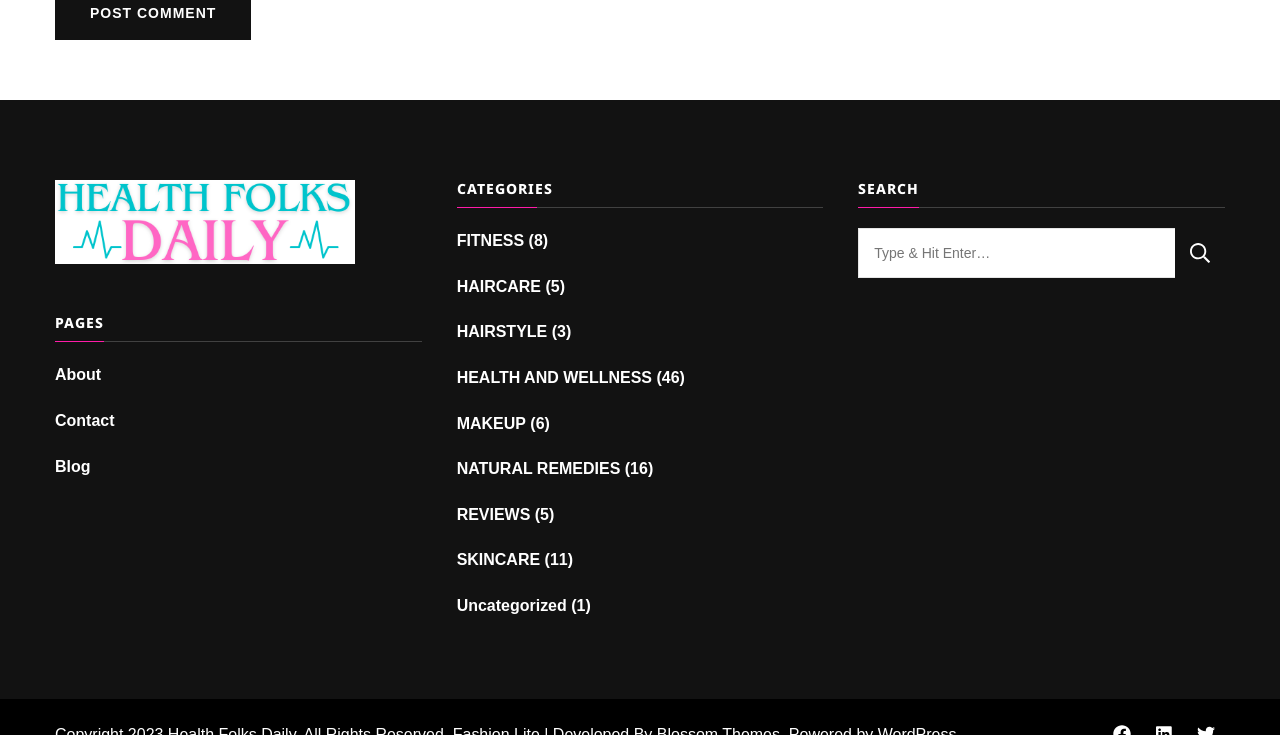Given the description "NATURAL REMEDIES", provide the bounding box coordinates of the corresponding UI element.

[0.357, 0.621, 0.485, 0.655]